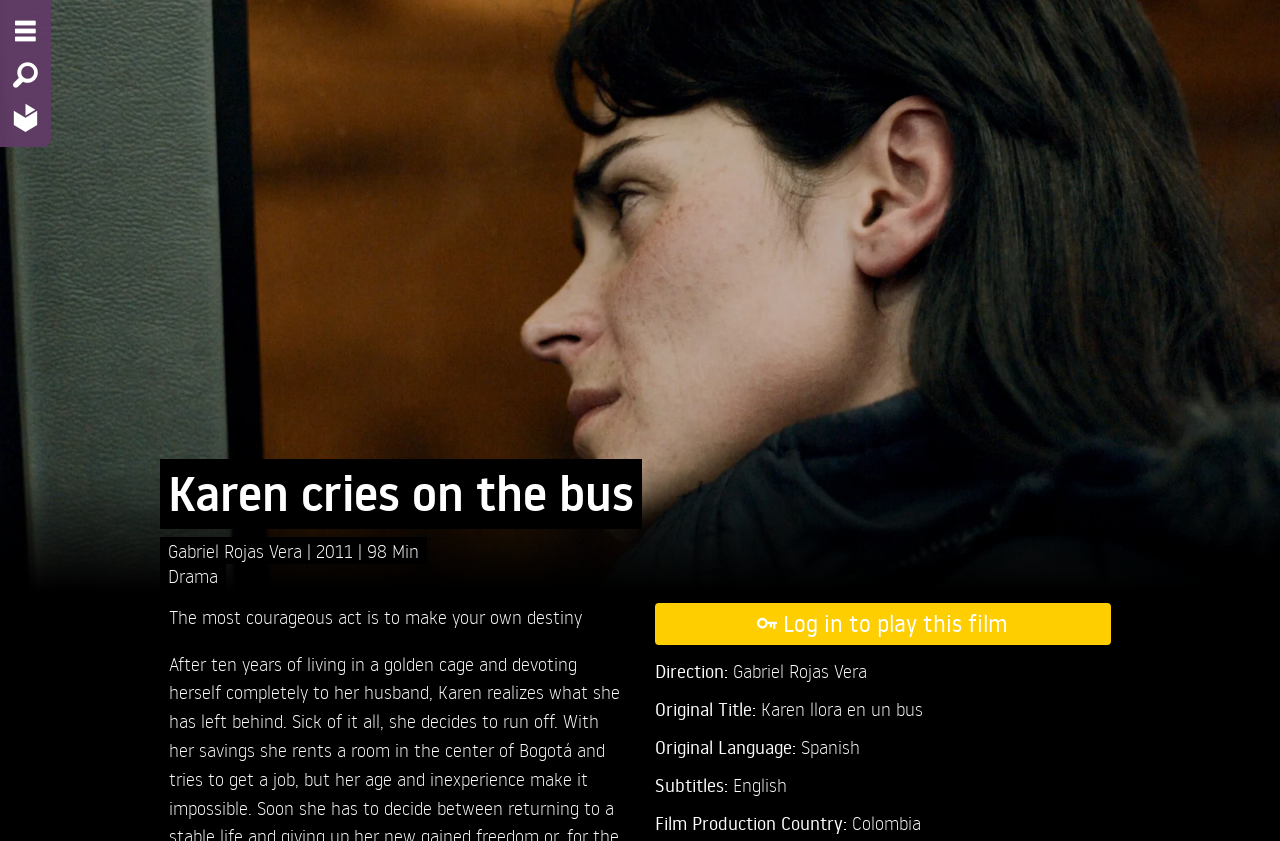Bounding box coordinates are specified in the format (top-left x, top-left y, bottom-right x, bottom-right y). All values are floating point numbers bounded between 0 and 1. Please provide the bounding box coordinate of the region this sentence describes: 2011

[0.247, 0.64, 0.28, 0.668]